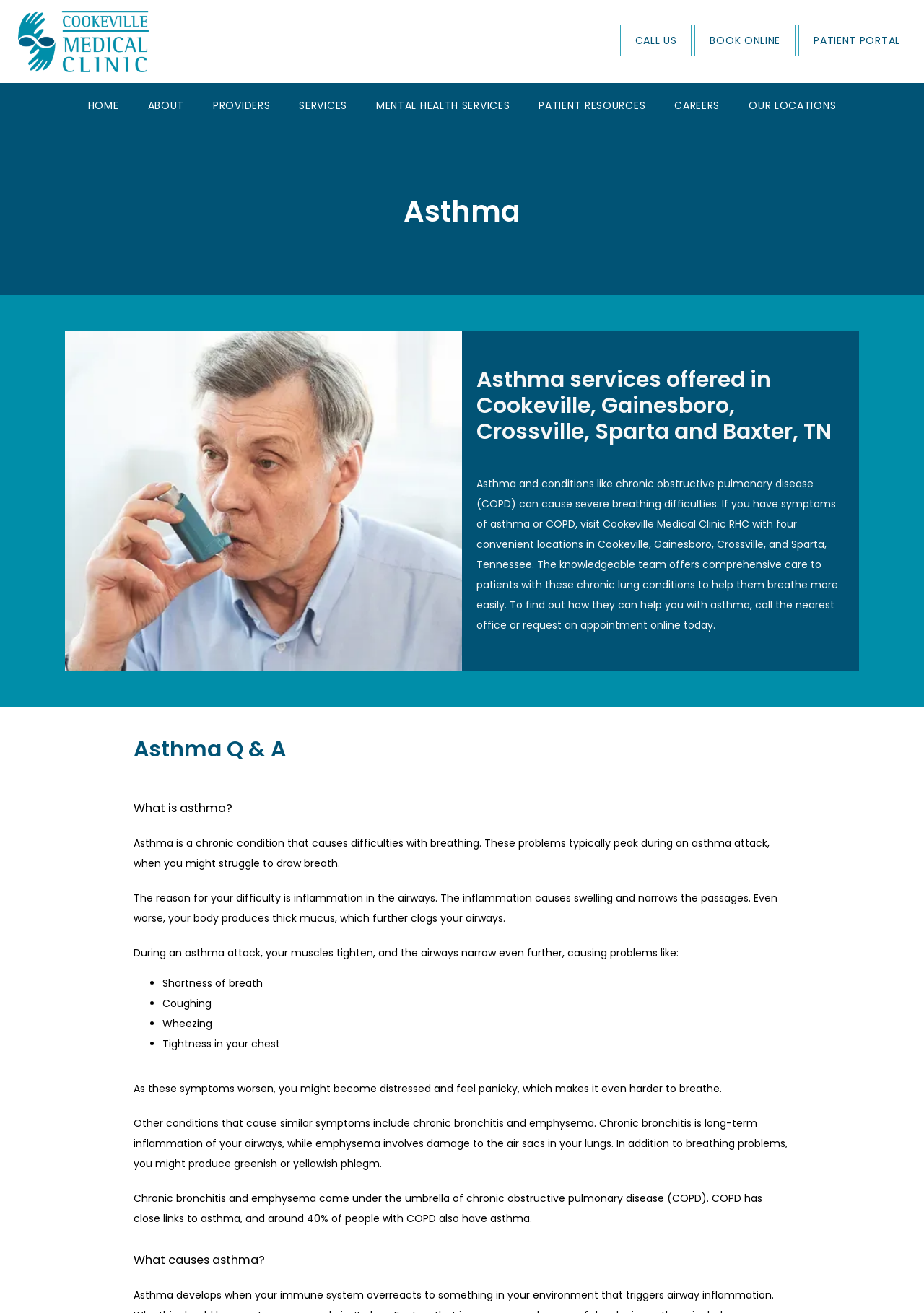Please find the bounding box coordinates of the element that you should click to achieve the following instruction: "Click the CALL US link". The coordinates should be presented as four float numbers between 0 and 1: [left, top, right, bottom].

[0.669, 0.017, 0.75, 0.046]